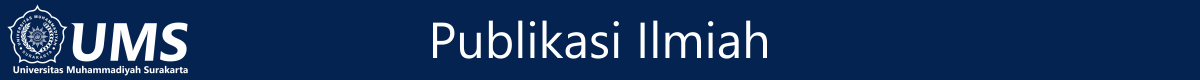Give a one-word or short-phrase answer to the following question: 
What is the acronym for Universitas Muhammadiyah Surakarta?

UMS